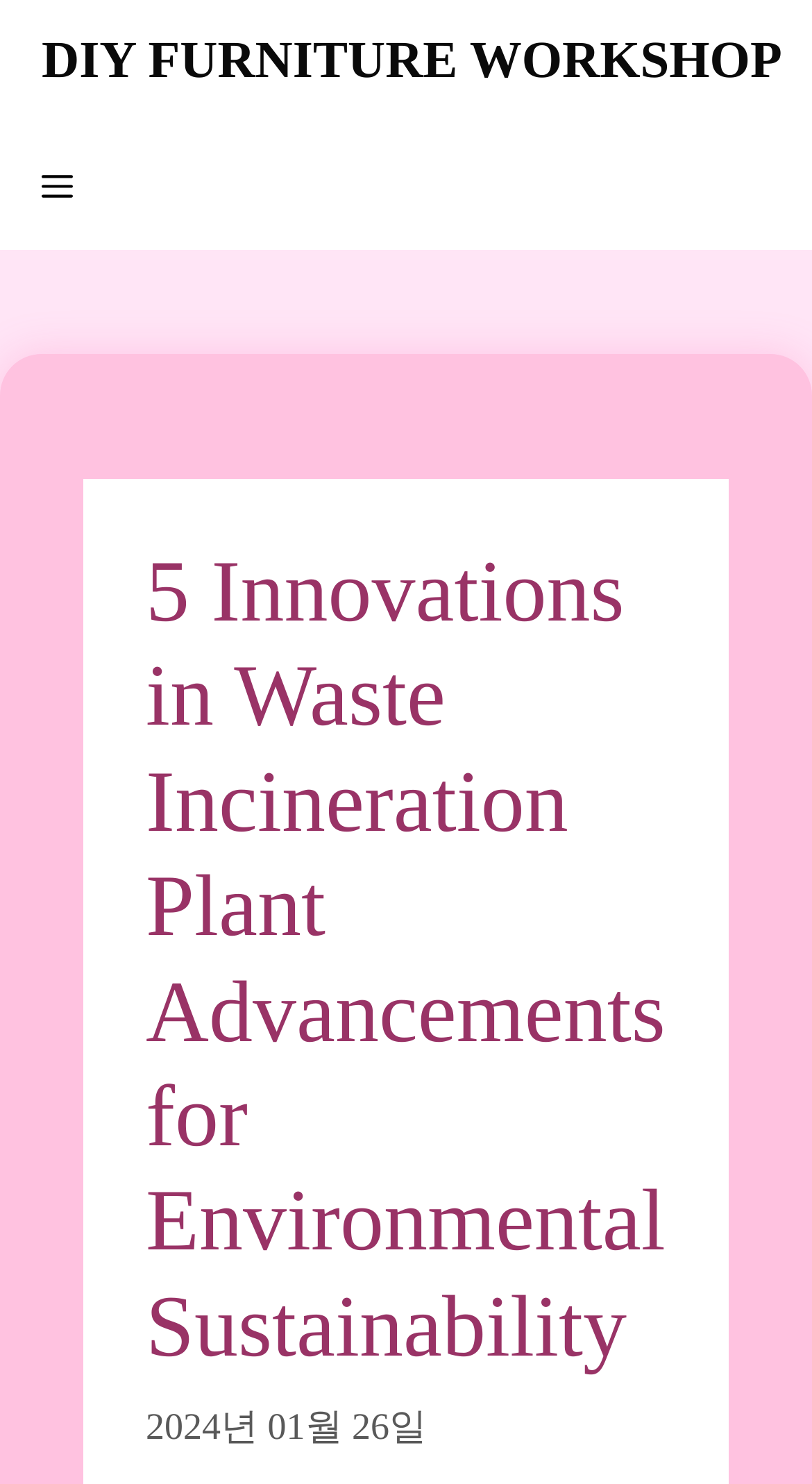Identify and extract the main heading of the webpage.

5 Innovations in Waste Incineration Plant Advancements for Environmental Sustainability